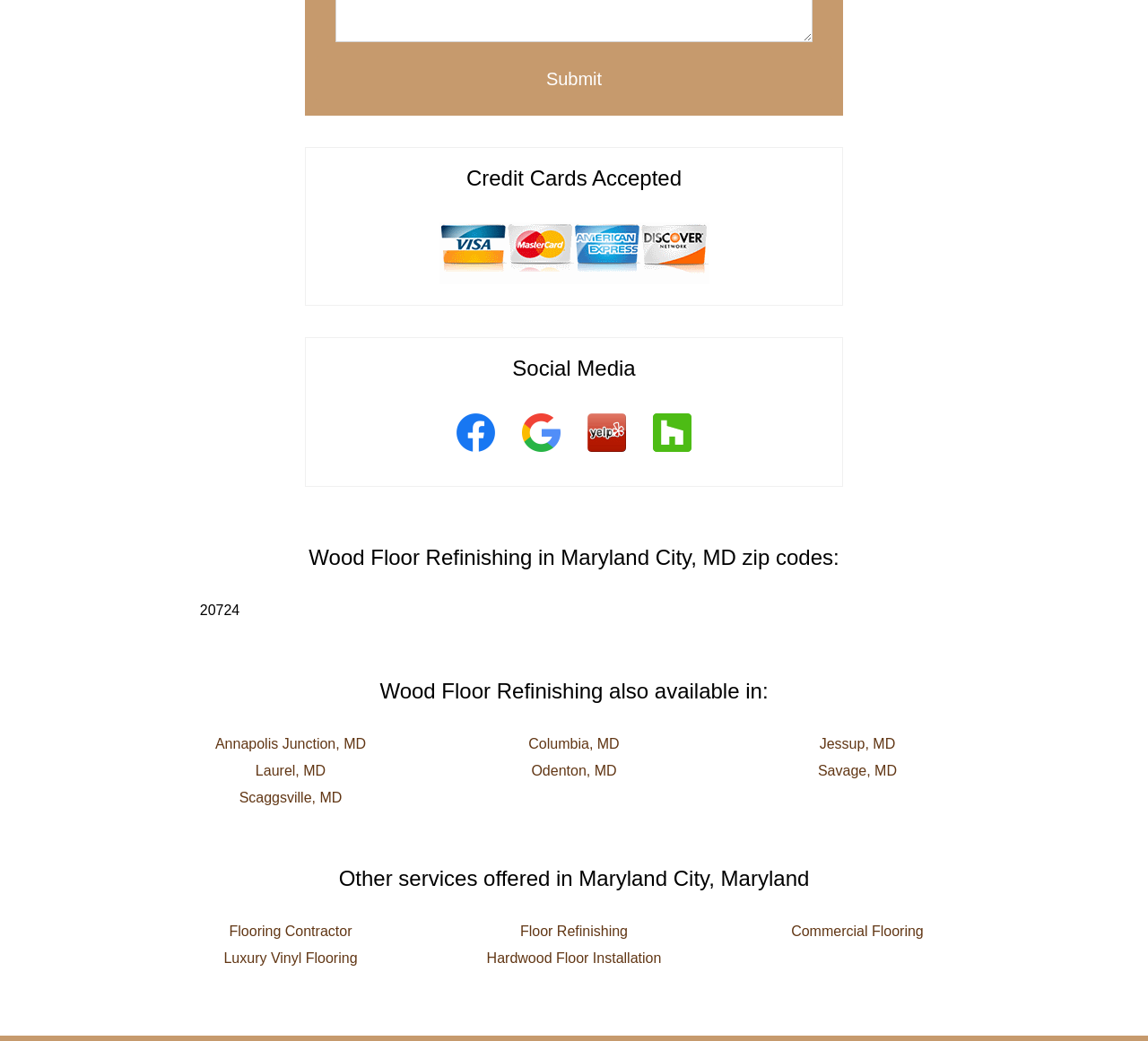What other cities are wood floor refinishing services available in?
Give a detailed response to the question by analyzing the screenshot.

I can see that there are links to these cities, indicating that wood floor refinishing services are available in these cities.